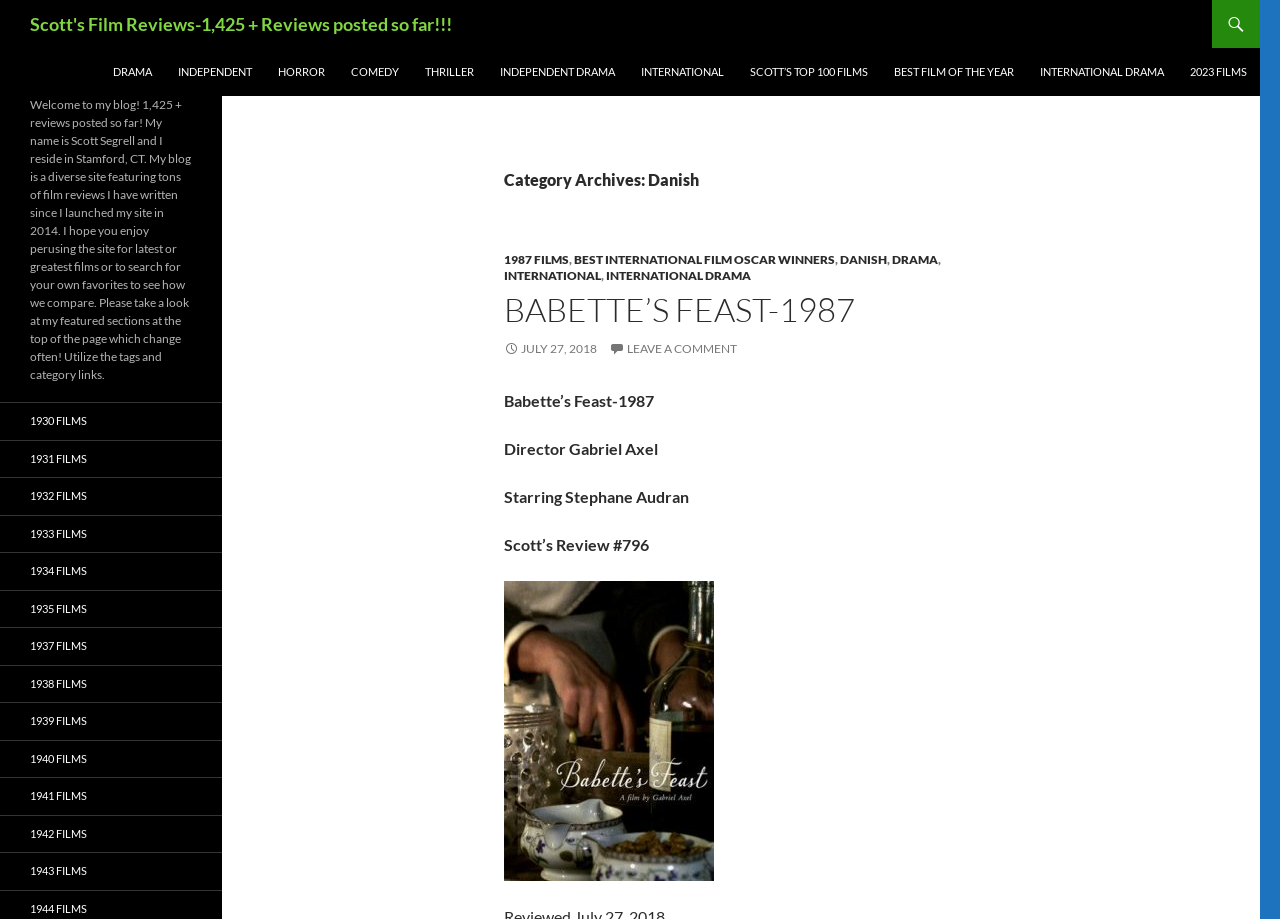Predict the bounding box for the UI component with the following description: "1941 Films".

[0.0, 0.847, 0.173, 0.886]